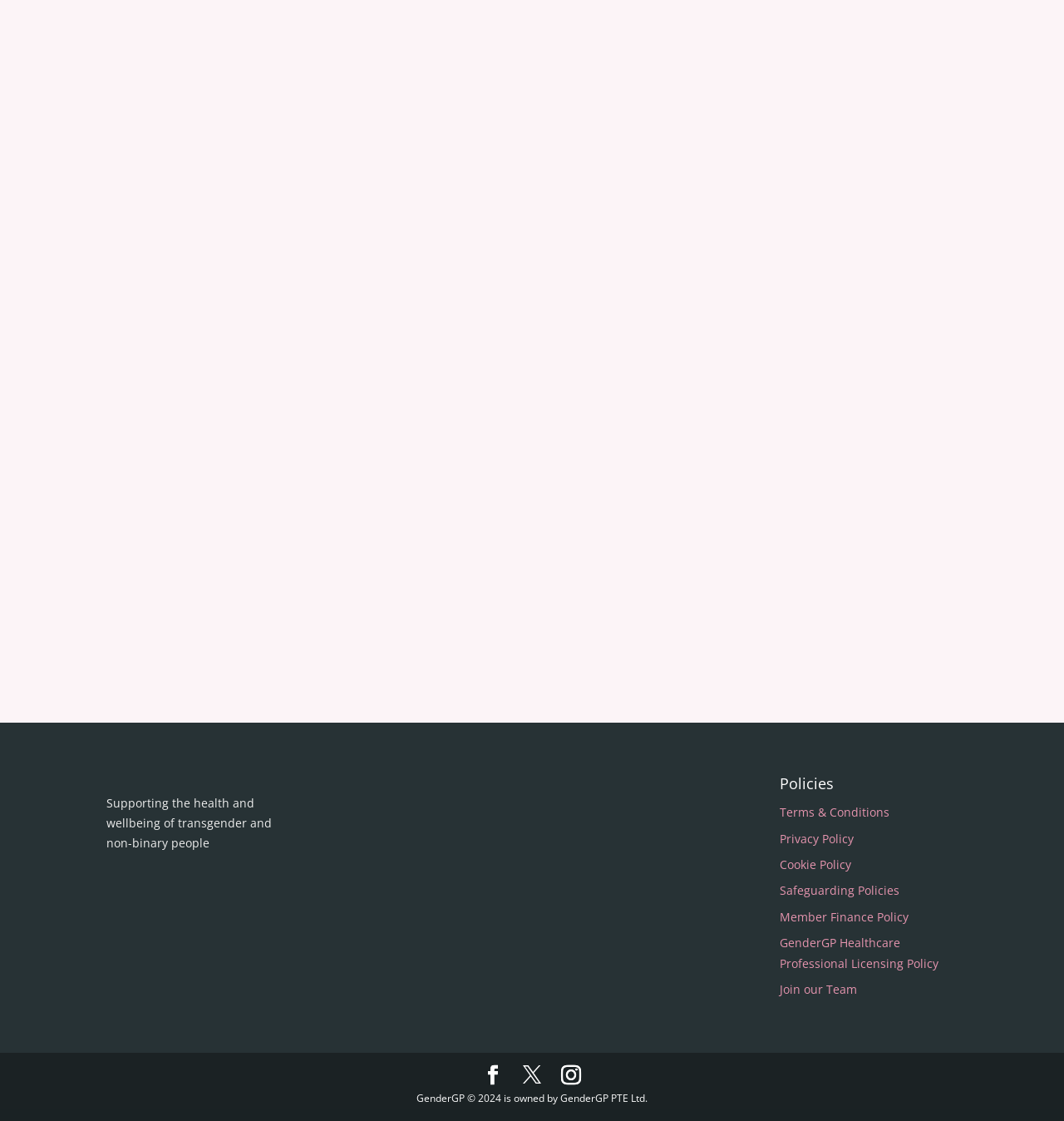Find the bounding box coordinates of the clickable area required to complete the following action: "Explore the job opportunities at GenderGP".

[0.733, 0.875, 0.806, 0.89]